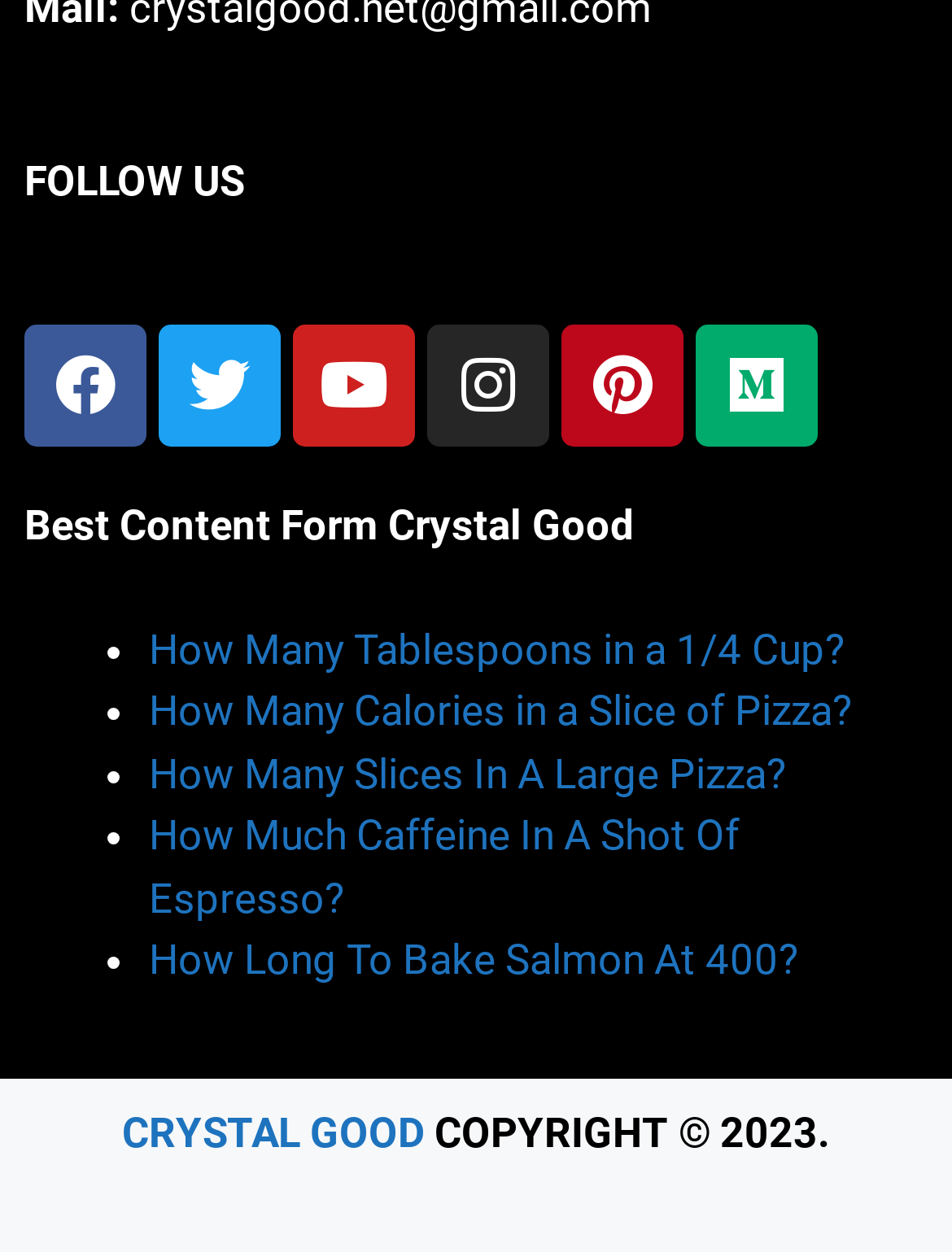Provide the bounding box coordinates, formatted as (top-left x, top-left y, bottom-right x, bottom-right y), with all values being floating point numbers between 0 and 1. Identify the bounding box of the UI element that matches the description: CRYSTAL GOOD

[0.128, 0.885, 0.446, 0.924]